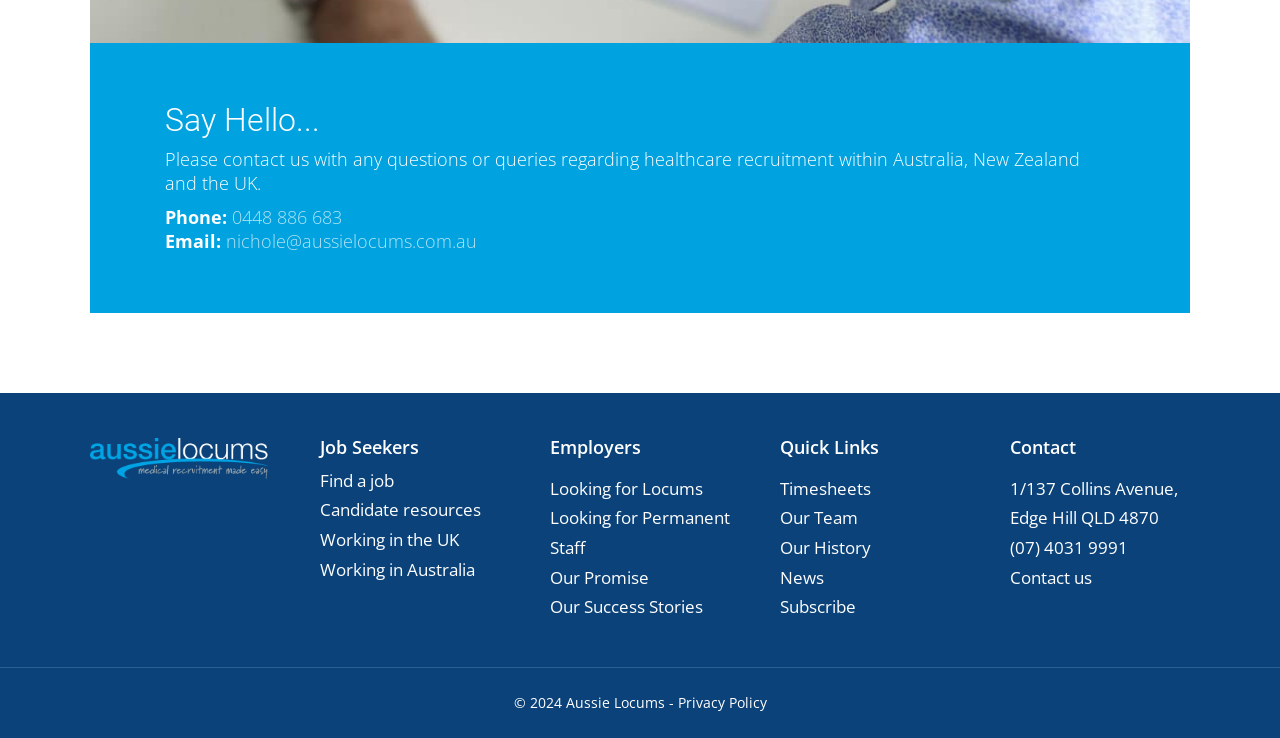Please indicate the bounding box coordinates for the clickable area to complete the following task: "Send an email to nichole". The coordinates should be specified as four float numbers between 0 and 1, i.e., [left, top, right, bottom].

[0.177, 0.31, 0.373, 0.342]